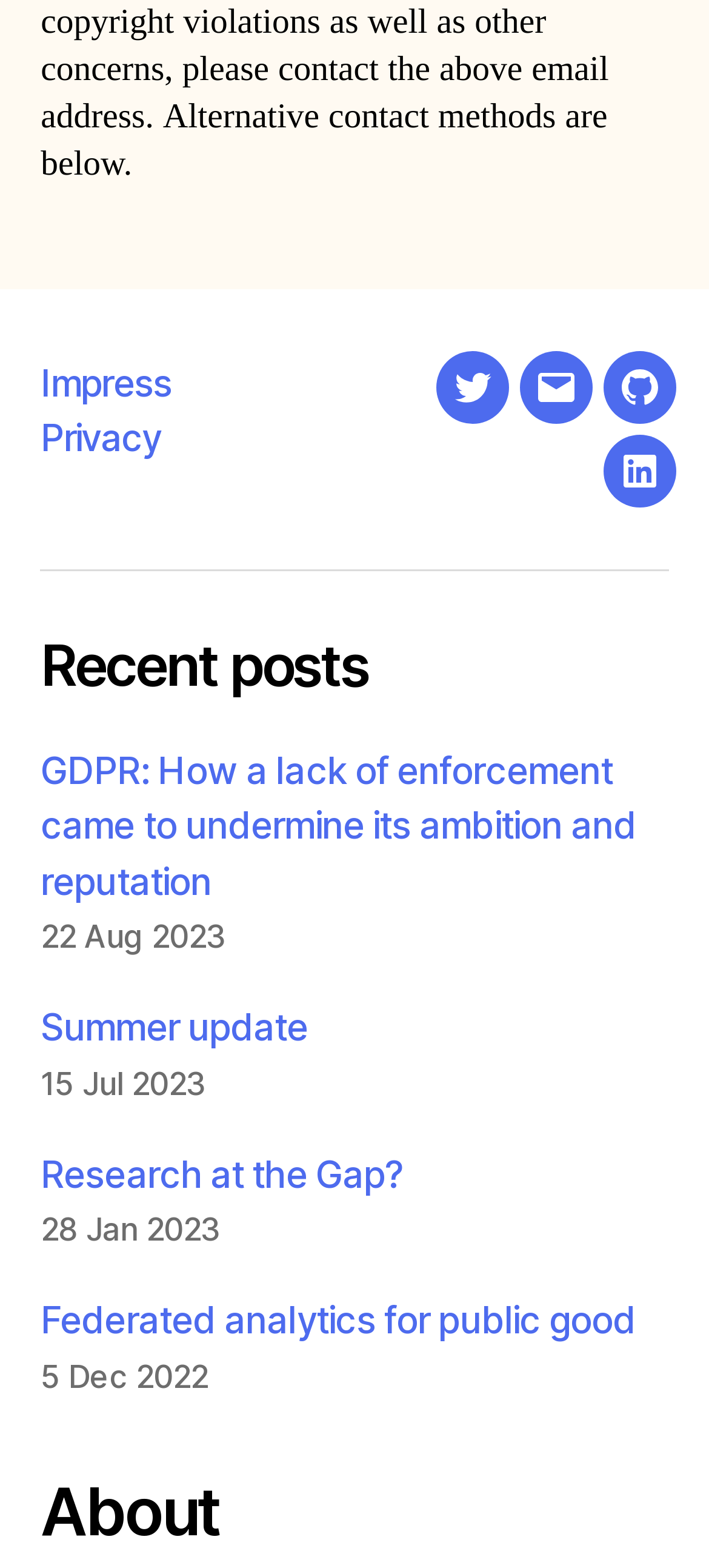What is the section title below the 'Recent posts' section?
From the screenshot, supply a one-word or short-phrase answer.

About